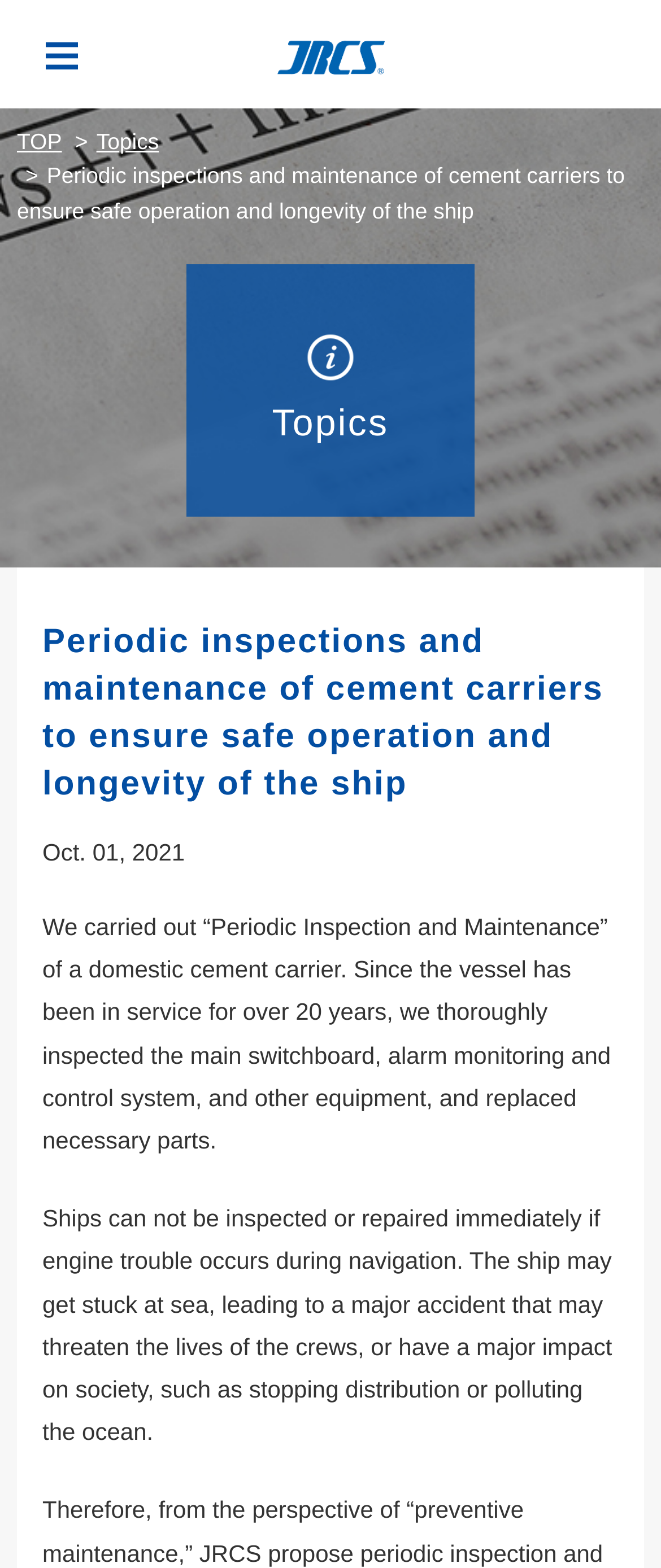Given the description: "Topics", determine the bounding box coordinates of the UI element. The coordinates should be formatted as four float numbers between 0 and 1, [left, top, right, bottom].

[0.146, 0.082, 0.24, 0.098]